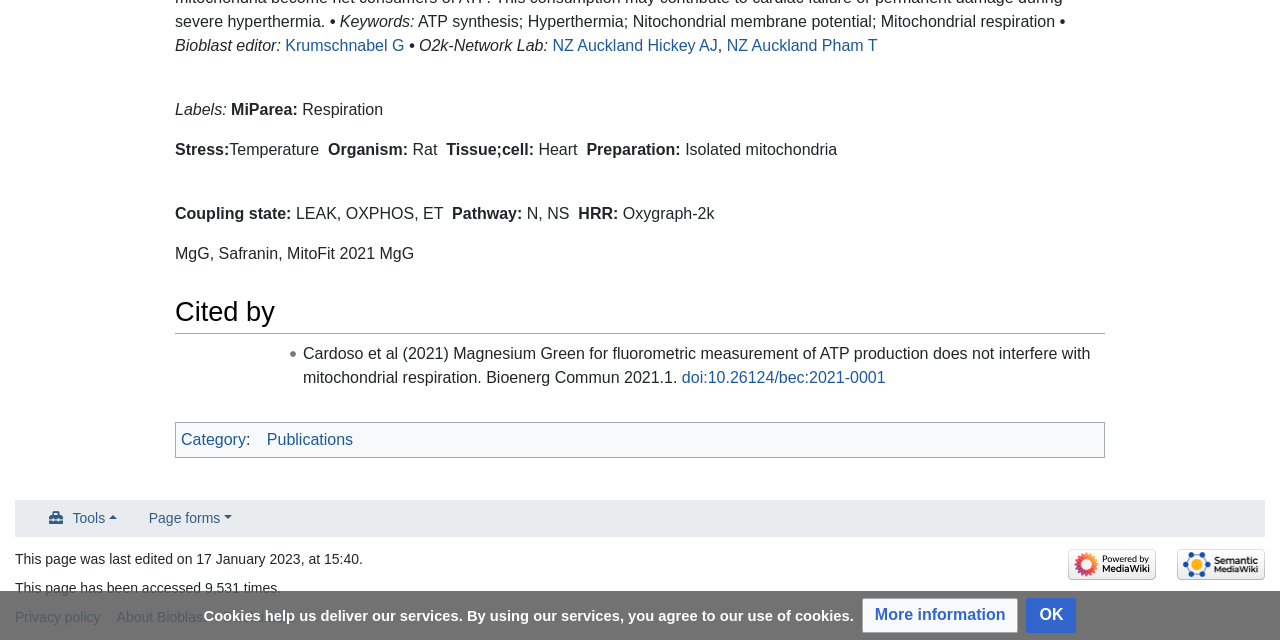Based on the element description "NZ Auckland Hickey AJ", predict the bounding box coordinates of the UI element.

[0.432, 0.058, 0.561, 0.085]